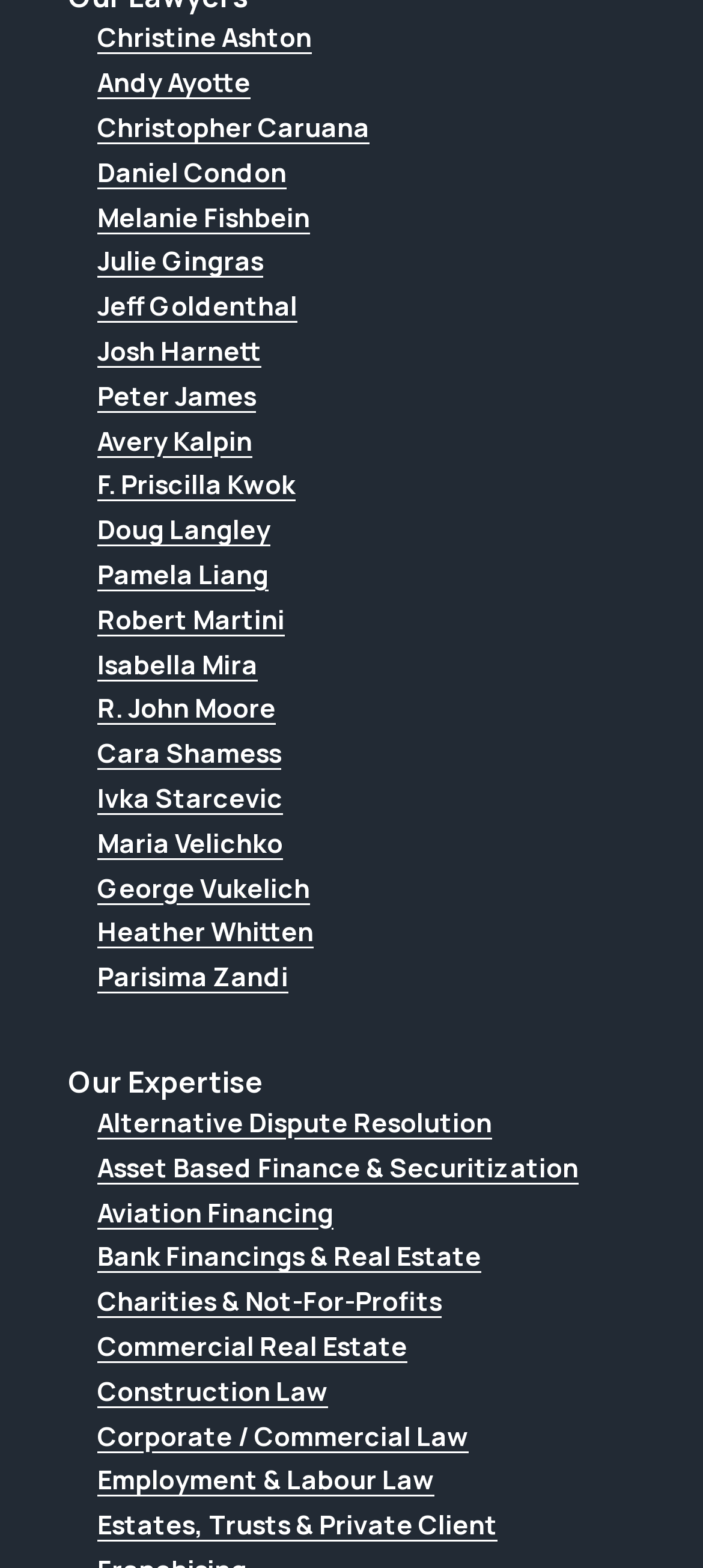Identify the bounding box coordinates of the clickable region necessary to fulfill the following instruction: "Learn about Alternative Dispute Resolution". The bounding box coordinates should be four float numbers between 0 and 1, i.e., [left, top, right, bottom].

[0.138, 0.704, 0.903, 0.729]